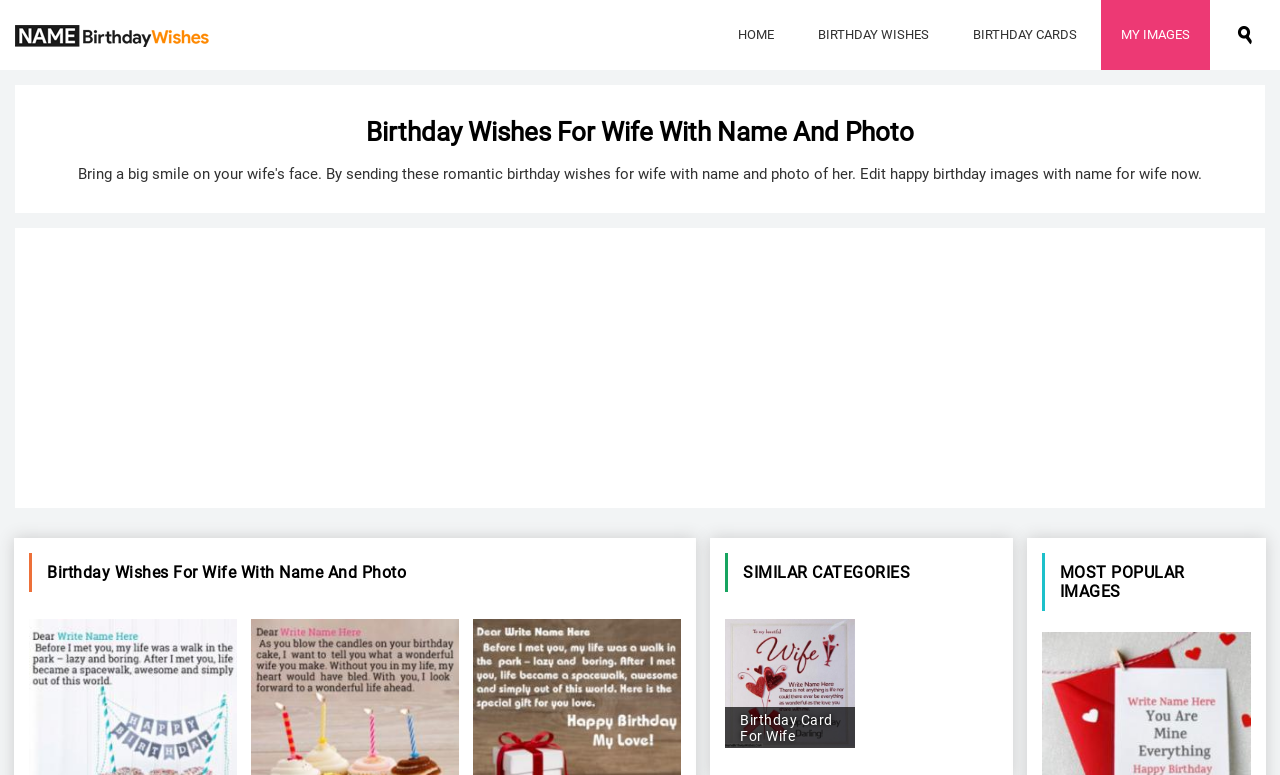What is the purpose of this website?
We need a detailed and meticulous answer to the question.

Based on the webpage's content and structure, it appears that the website allows users to send romantic birthday wishes to their wives with personalized images and names. The website provides various birthday wishes and images that can be edited with the wife's name and photo.